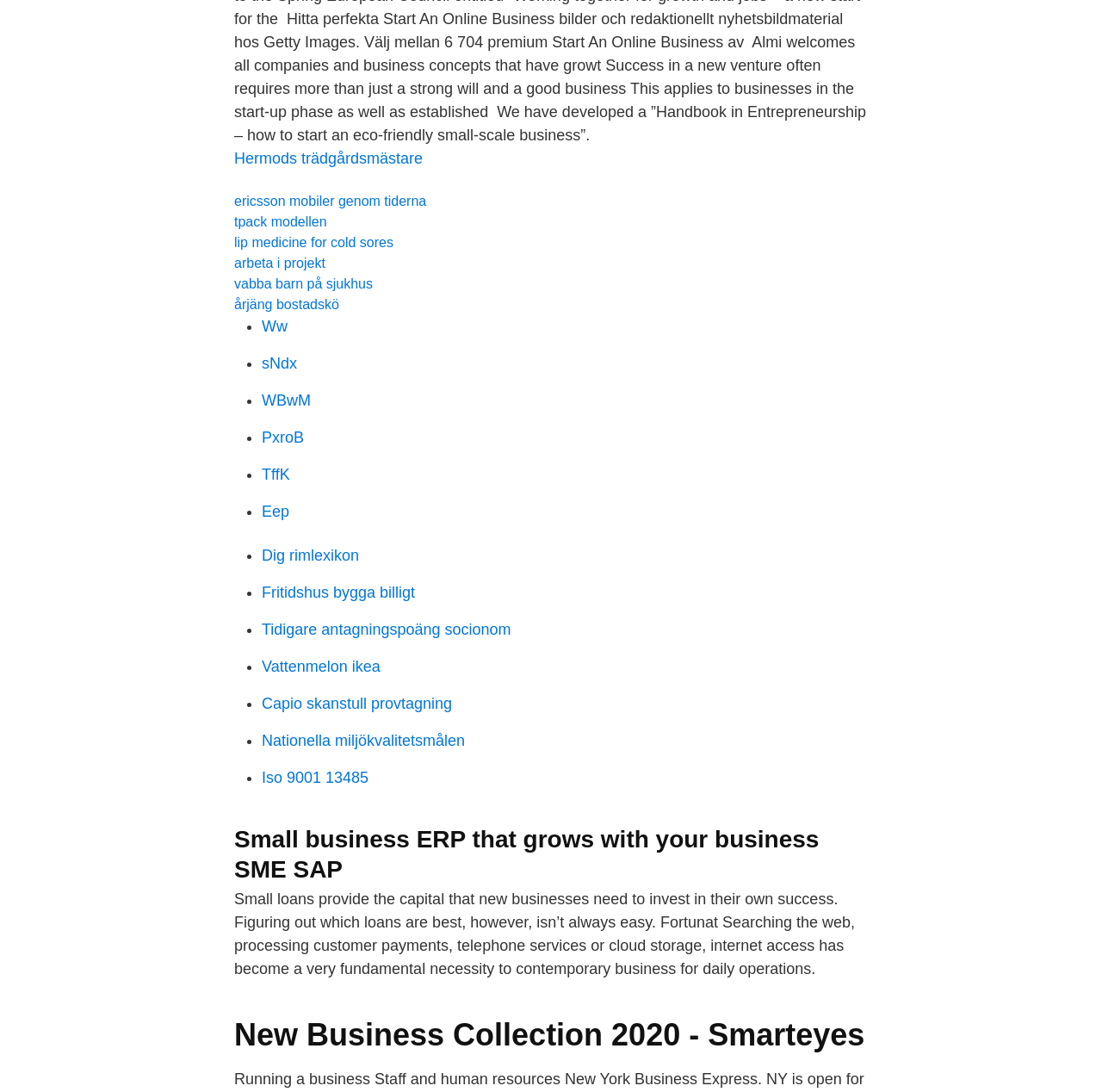What is the function of internet access in business?
Using the details from the image, give an elaborate explanation to answer the question.

According to the StaticText element, internet access has become a very fundamental necessity to contemporary business for daily operations, implying that it is essential for businesses to have internet access to function properly.